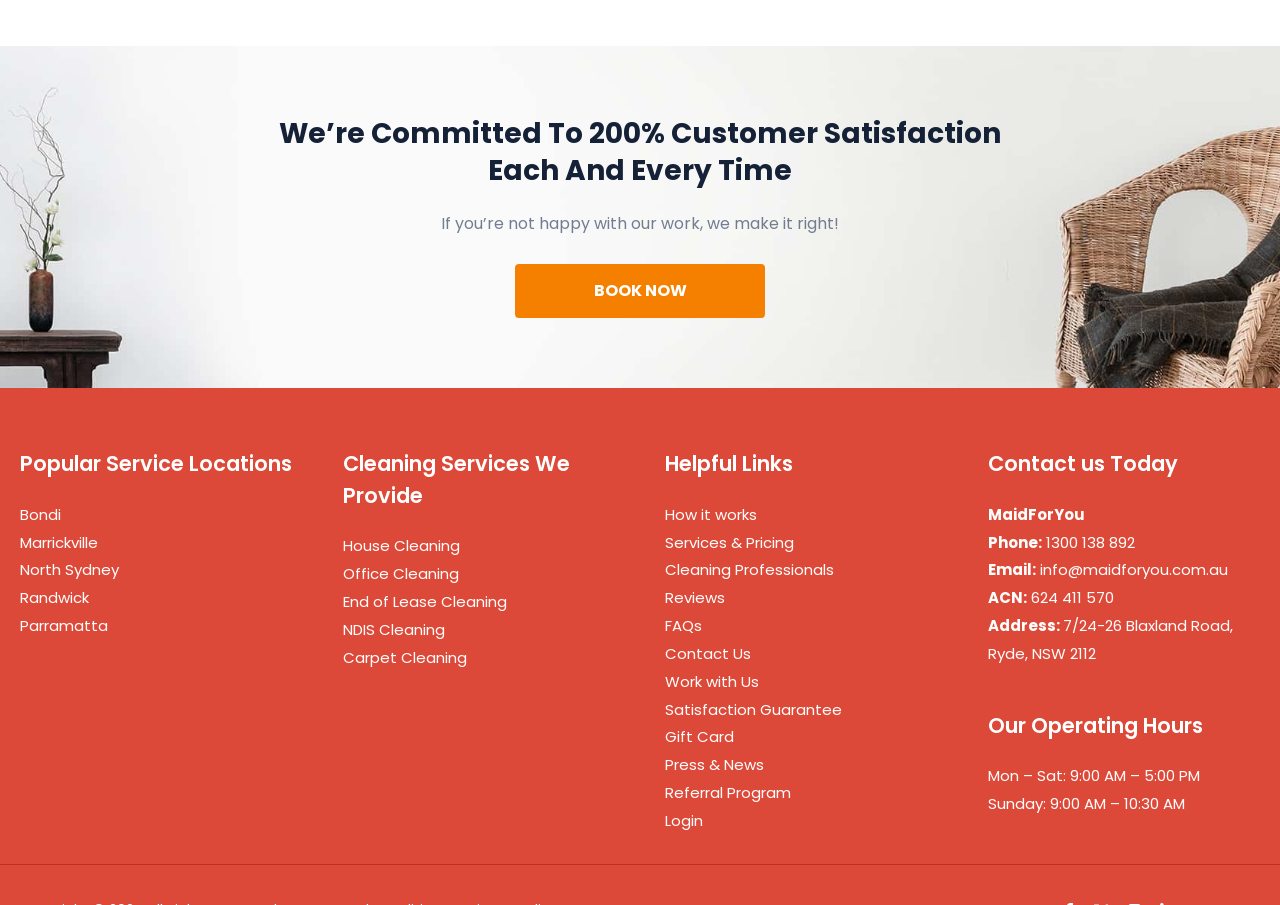Find the bounding box coordinates corresponding to the UI element with the description: "End of Lease Cleaning". The coordinates should be formatted as [left, top, right, bottom], with values as floats between 0 and 1.

[0.268, 0.653, 0.396, 0.676]